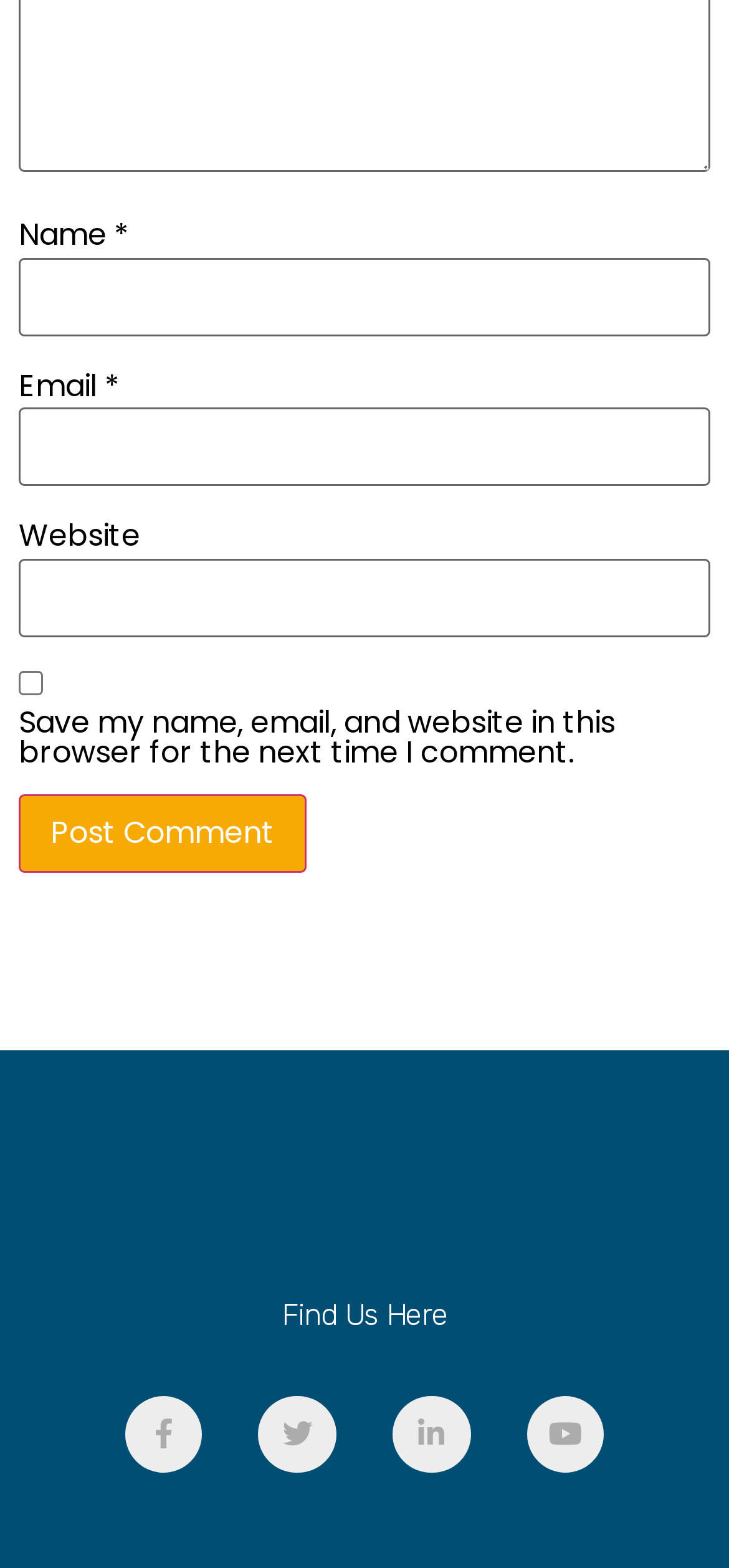Please find the bounding box coordinates of the section that needs to be clicked to achieve this instruction: "Enter your name".

[0.026, 0.164, 0.974, 0.214]